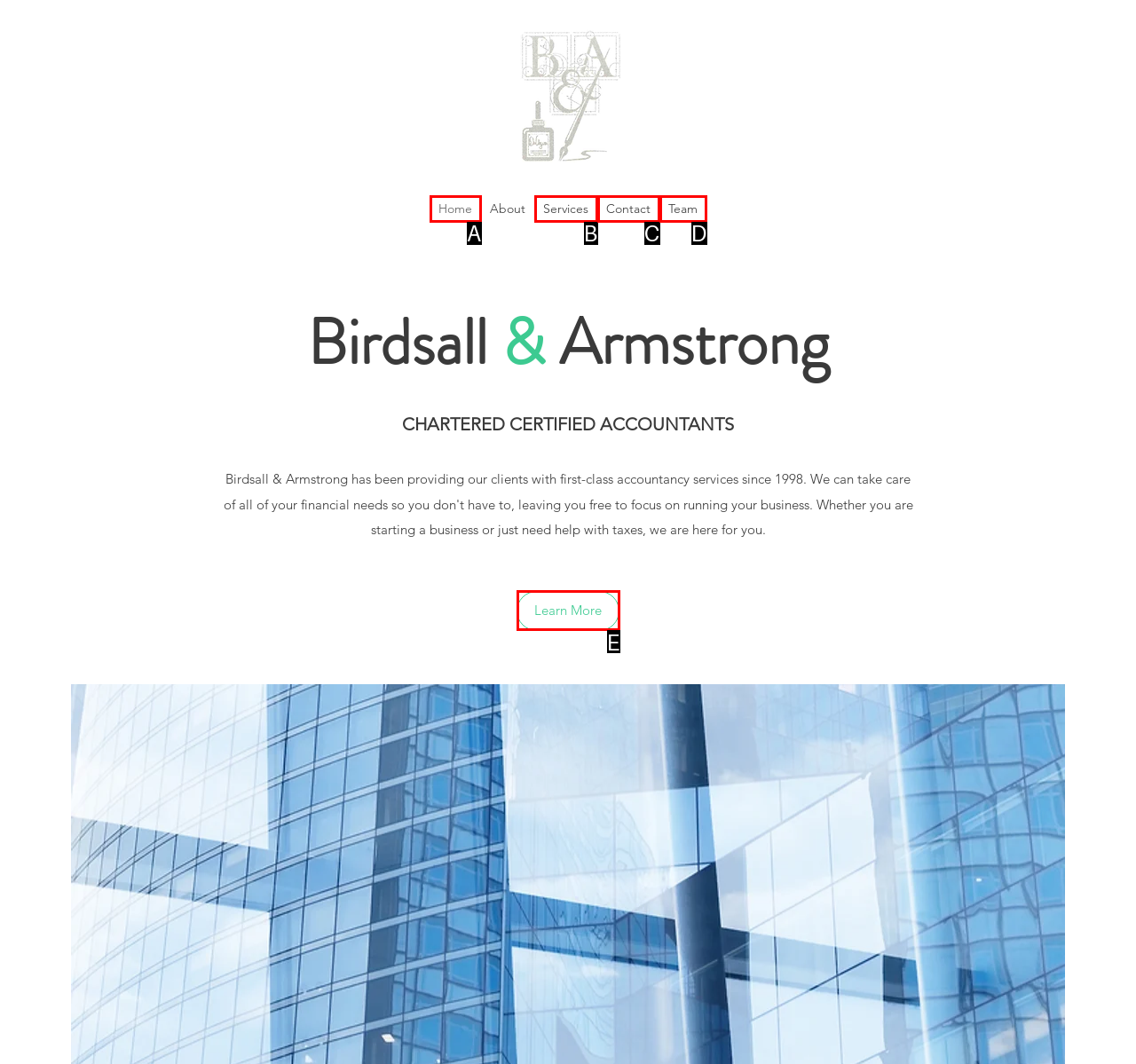Match the description to the correct option: Learn More
Provide the letter of the matching option directly.

E